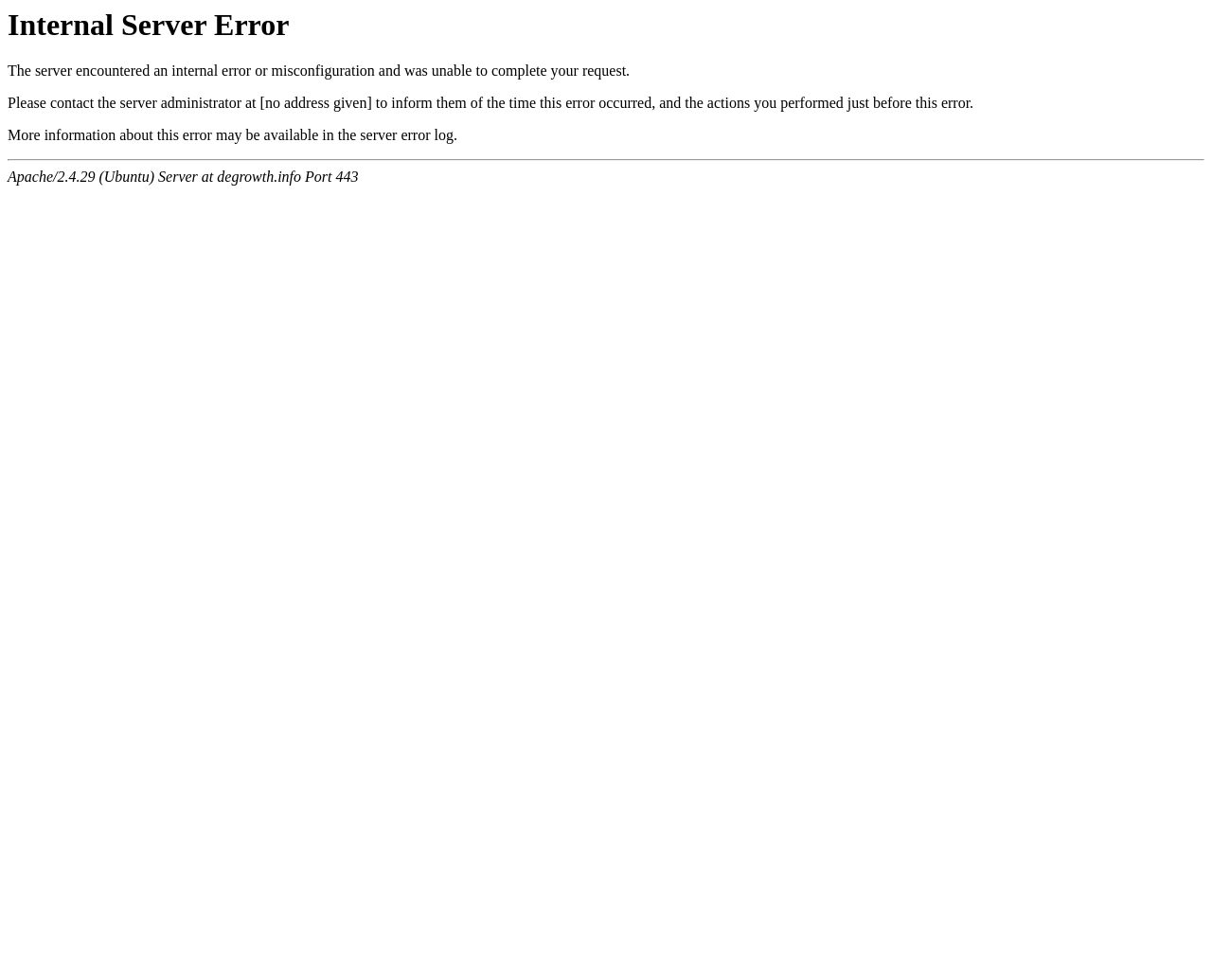Explain the webpage in detail, including its primary components.

The webpage displays an error message, "Internal Server Error", in a prominent heading at the top. Below this heading, there are three paragraphs of text that explain the error. The first paragraph states that the server encountered an internal error or misconfiguration and was unable to complete the request. The second paragraph instructs the user to contact the server administrator to report the error and provide details of the actions performed before the error occurred. The third paragraph mentions that more information about the error may be available in the server error log.

A horizontal separator line is placed below these paragraphs, followed by a group of text that displays server information, including the server software and port number, "Apache/2.4.29 (Ubuntu) Server at degrowth.info Port 443". This server information is positioned at the bottom of the page.